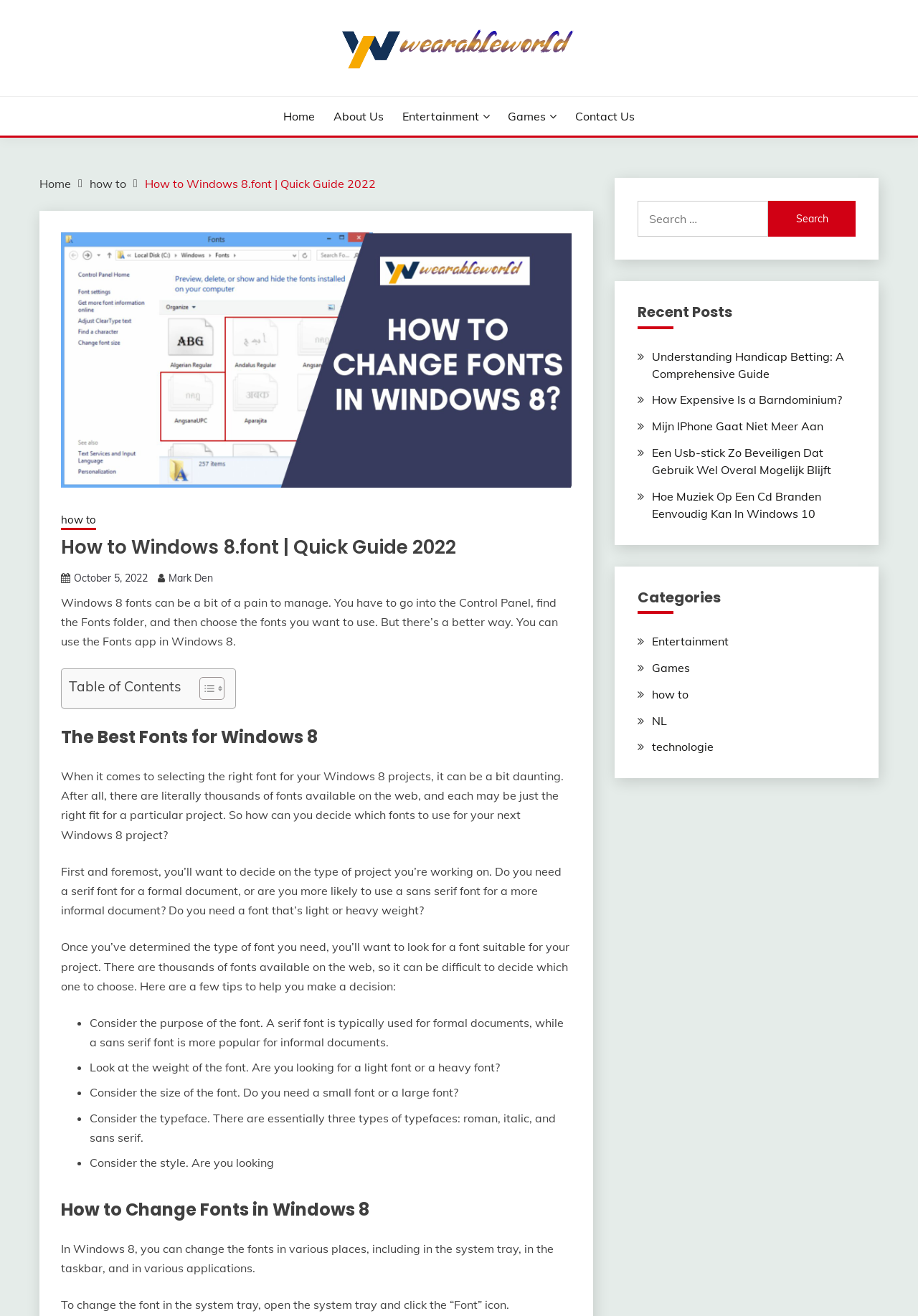What is the purpose of the 'Toggle Table of Content' button?
Look at the webpage screenshot and answer the question with a detailed explanation.

The 'Toggle Table of Content' button is located in the 'Table of Contents' section and its purpose is to toggle the table of content. This can be inferred from the button's text and its location in the webpage.